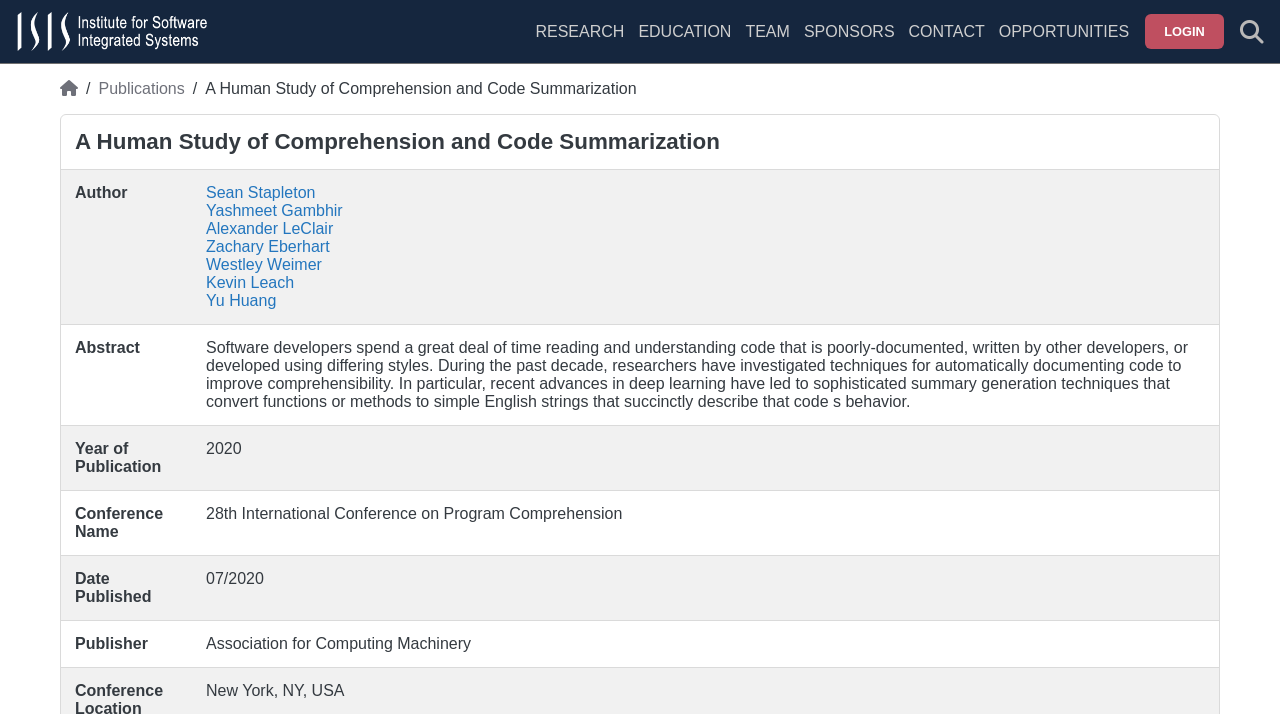Look at the image and write a detailed answer to the question: 
What is the publisher of the research paper?

The publisher of the research paper can be found in the table on the webpage, in the row labeled 'Publisher'. The publisher listed is the Association for Computing Machinery.